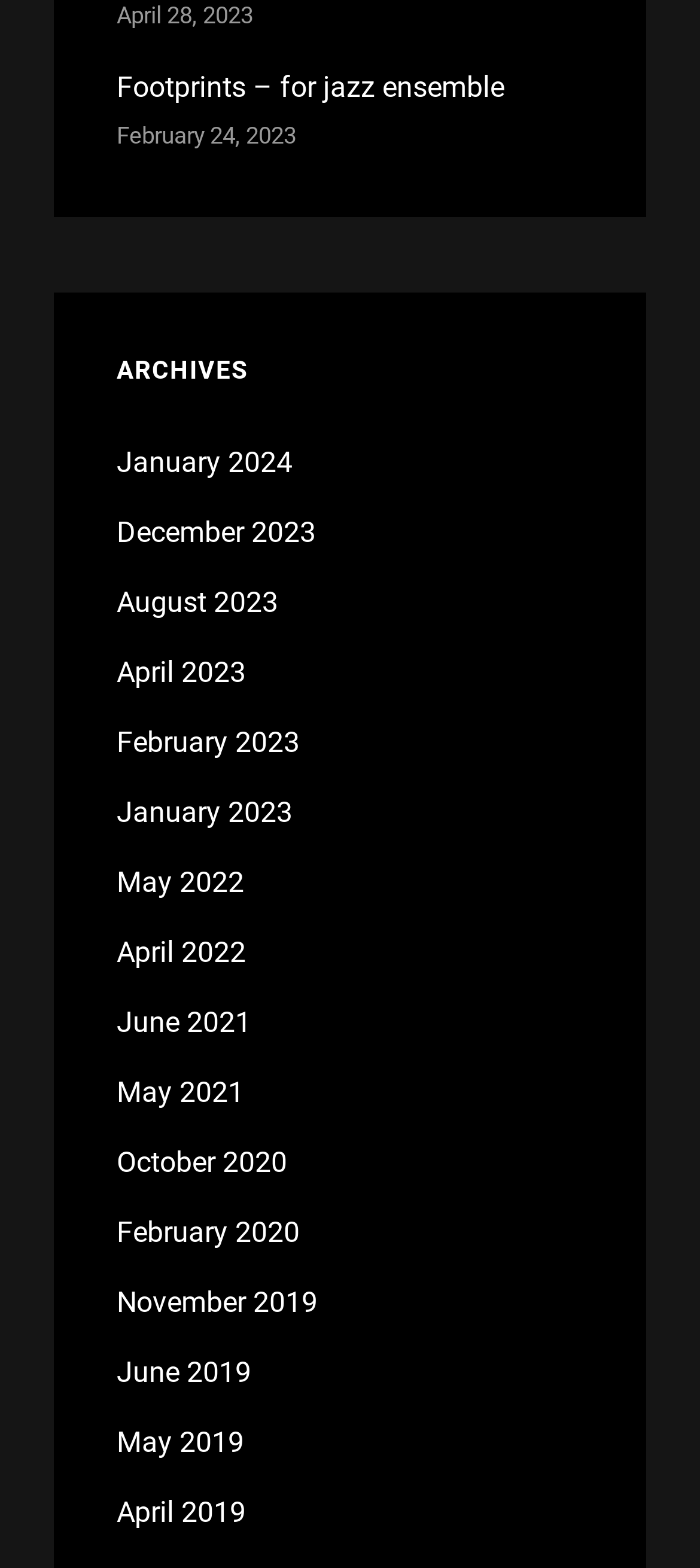Find the bounding box coordinates of the clickable region needed to perform the following instruction: "go to Footprints – for jazz ensemble". The coordinates should be provided as four float numbers between 0 and 1, i.e., [left, top, right, bottom].

[0.167, 0.044, 0.721, 0.066]